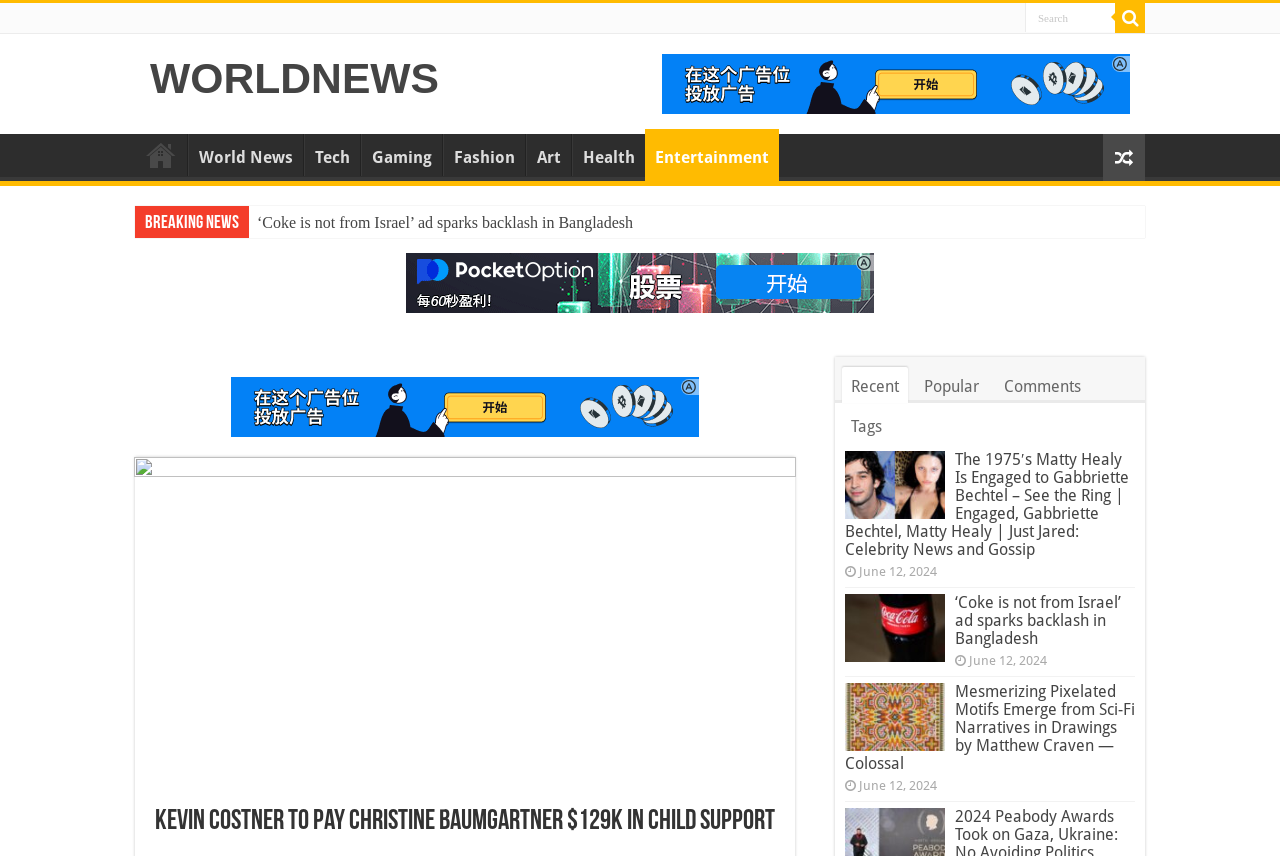How many categories are listed on the top navigation bar?
Using the visual information, answer the question in a single word or phrase.

7